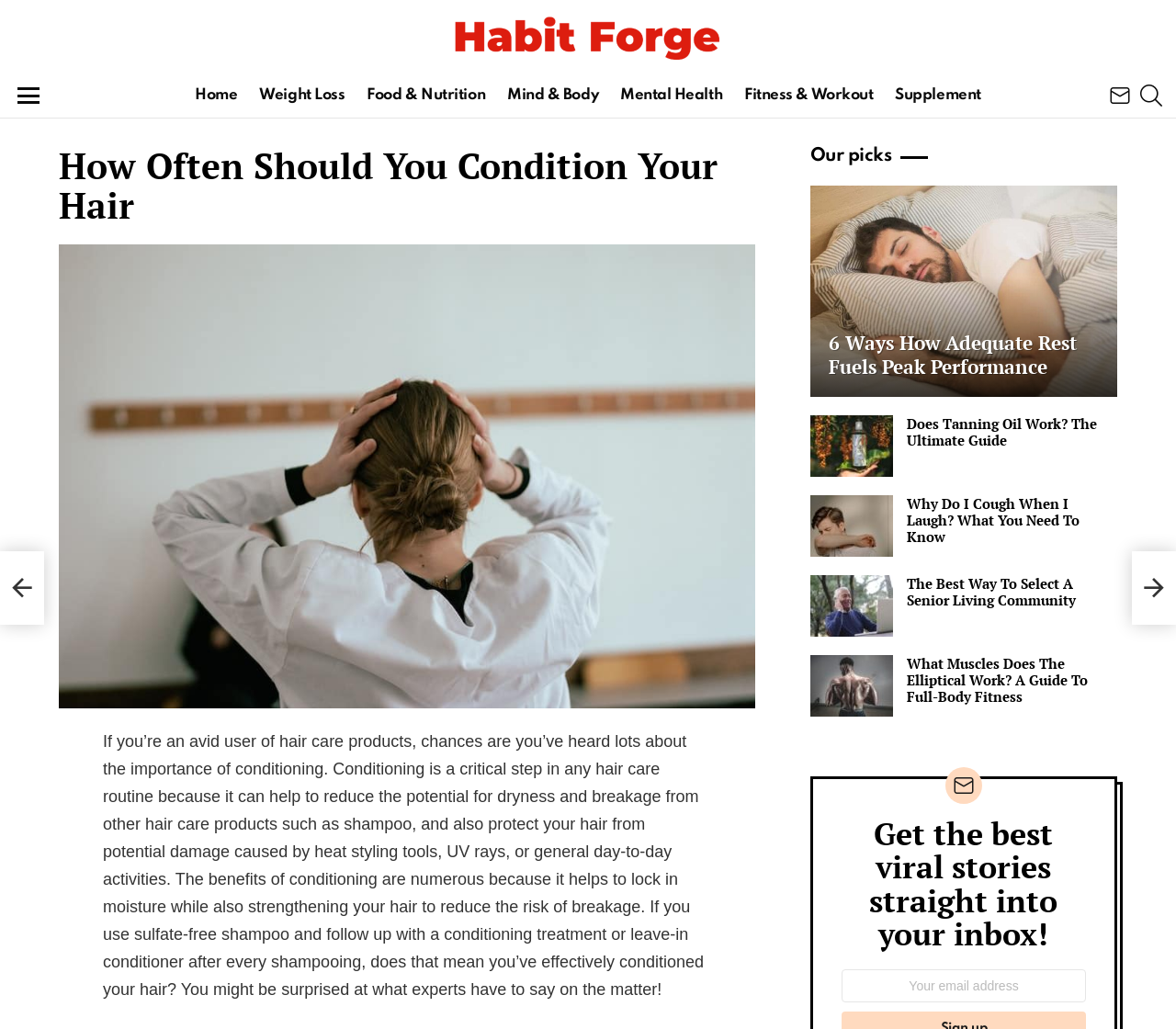Please give a concise answer to this question using a single word or phrase: 
How many articles are listed under 'Our picks'?

4